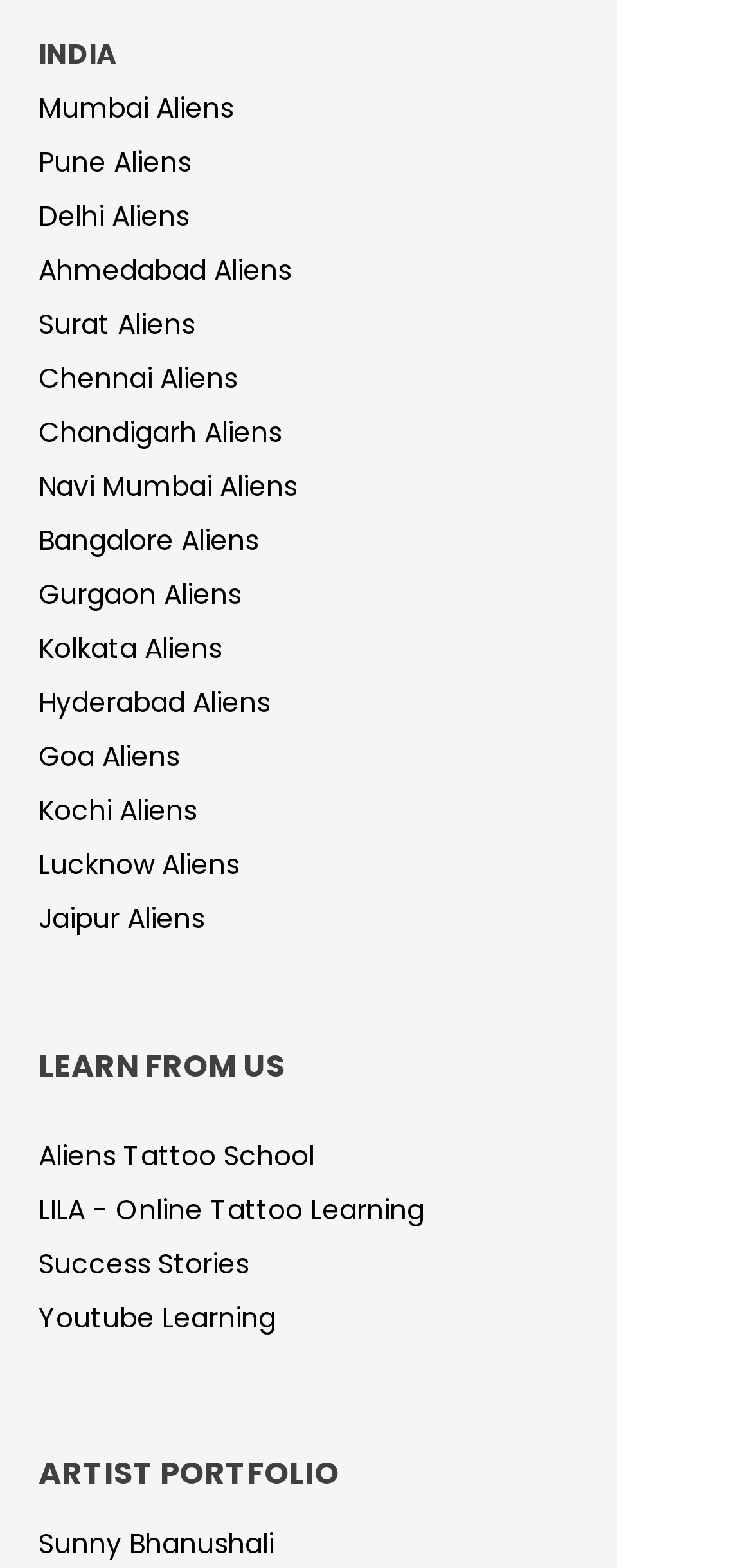Please find and report the bounding box coordinates of the element to click in order to perform the following action: "explore Aliens Tattoo School". The coordinates should be expressed as four float numbers between 0 and 1, in the format [left, top, right, bottom].

[0.051, 0.725, 0.418, 0.749]